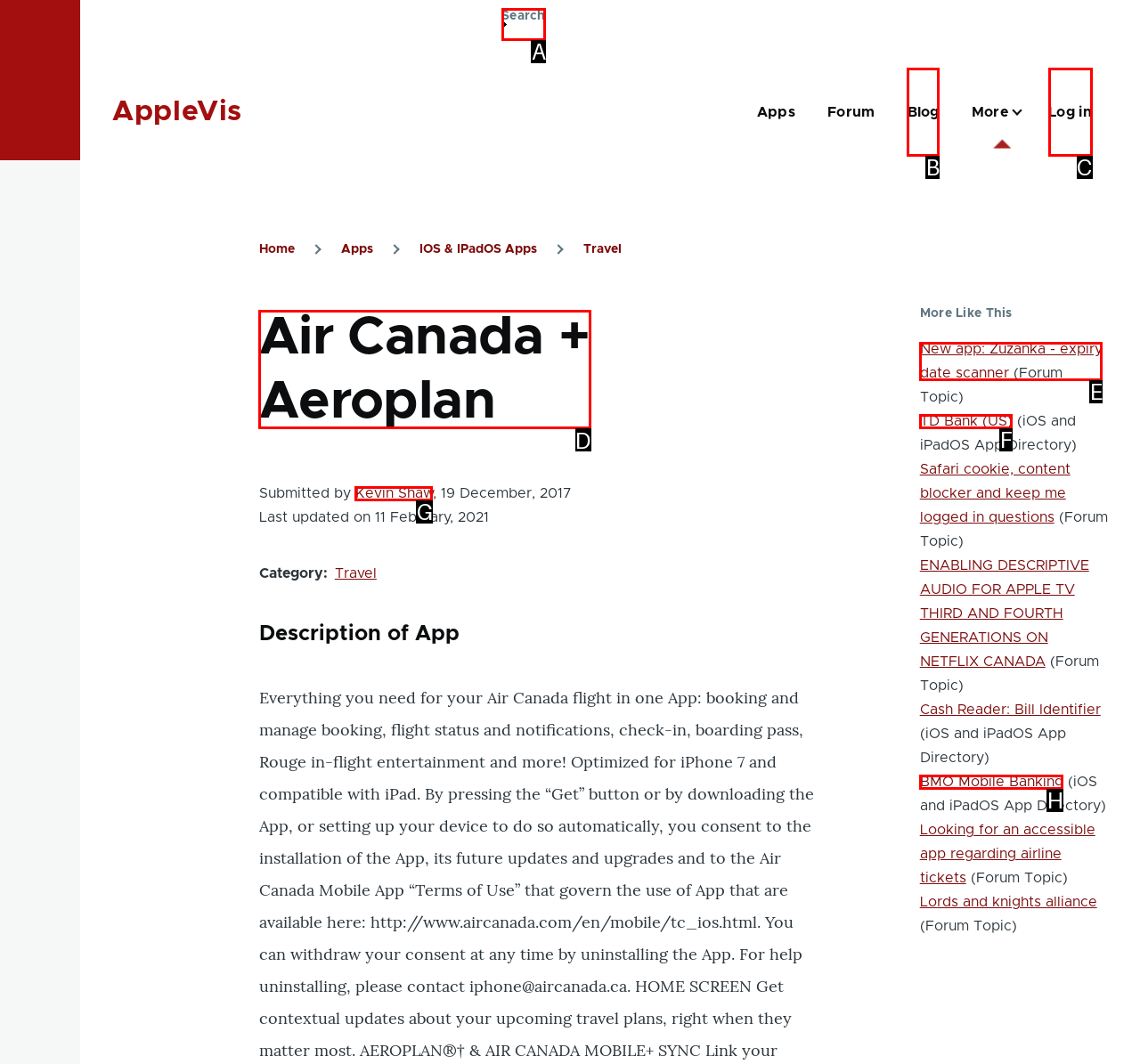Indicate the UI element to click to perform the task: Check Air Canada + Aeroplan. Reply with the letter corresponding to the chosen element.

D